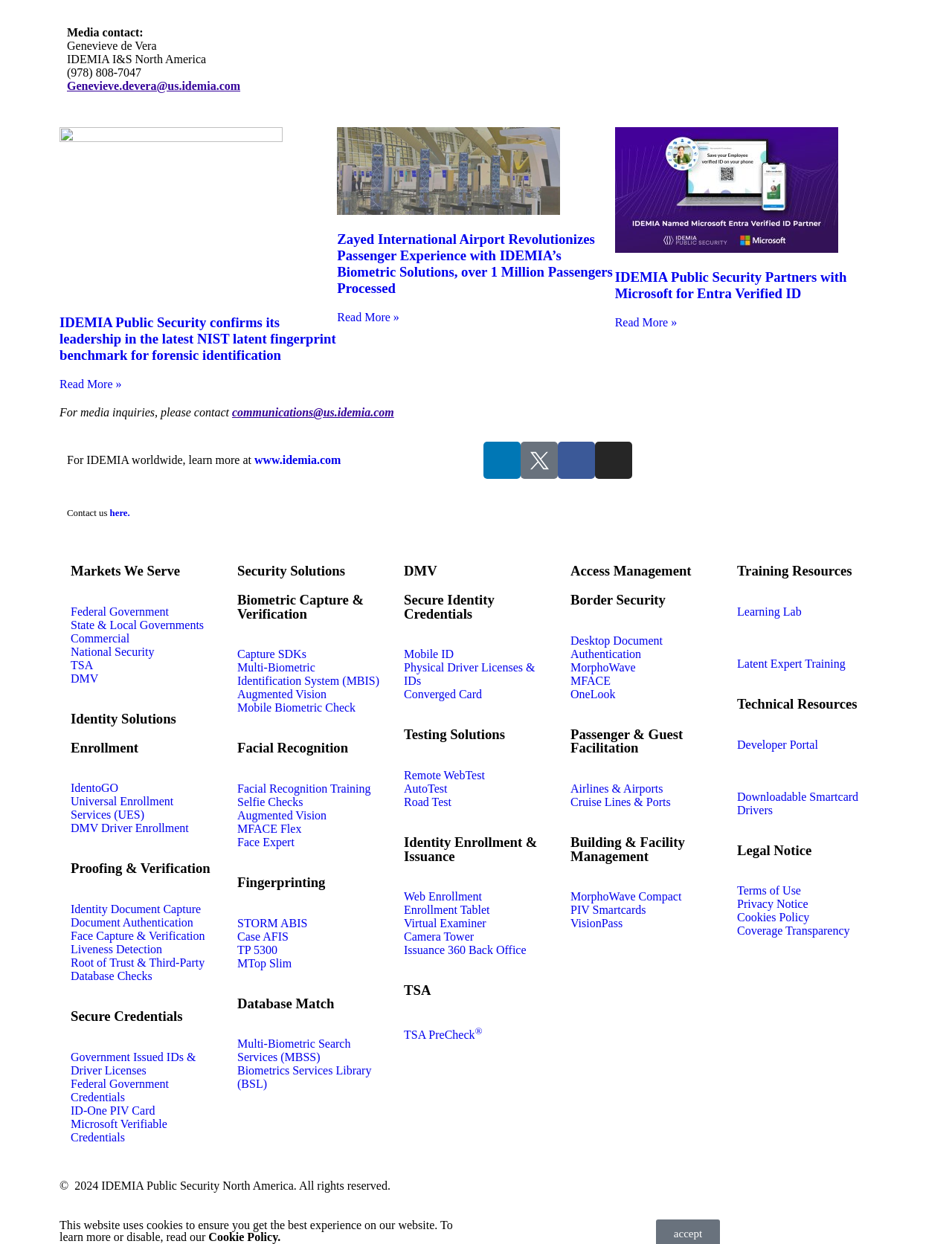Locate the bounding box coordinates of the segment that needs to be clicked to meet this instruction: "Contact us".

None